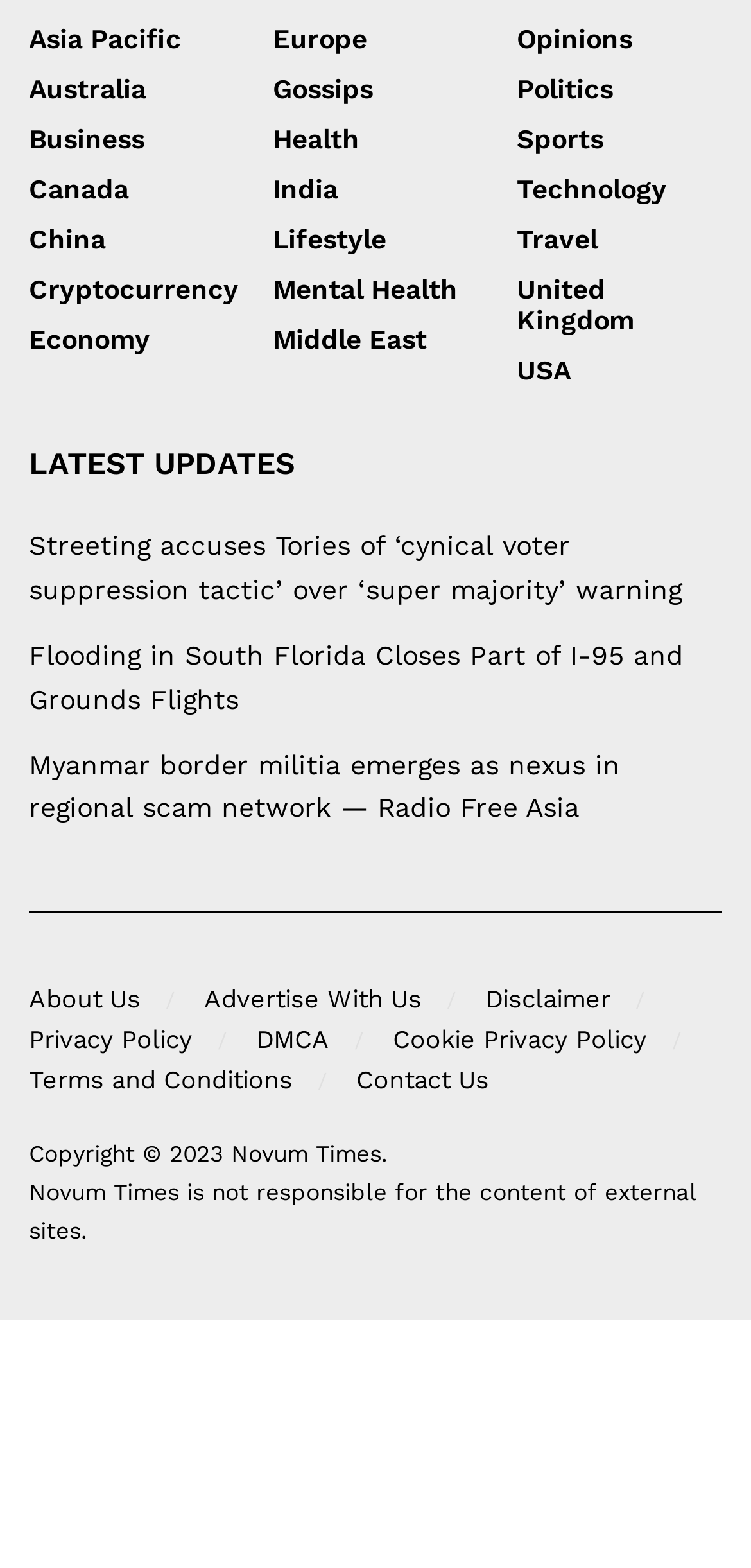What is the purpose of the link 'About Us'?
Utilize the information in the image to give a detailed answer to the question.

I found the link 'About Us' at the bottom of the webpage, which is a common location for links that provide information about a website or its creators. The title of the link also suggests that it is intended to provide information about the website or its authors.